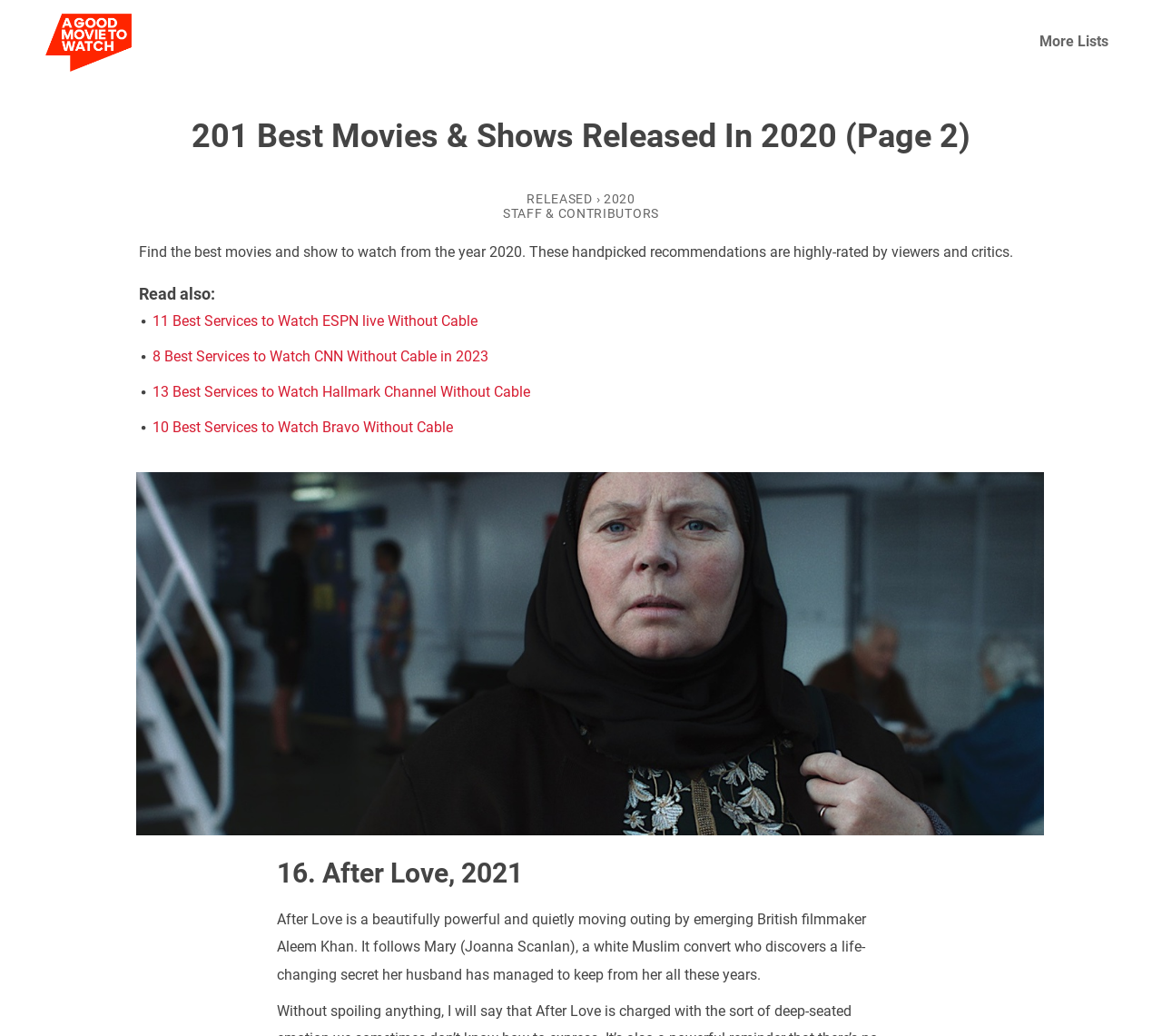Locate the bounding box coordinates of the element that should be clicked to execute the following instruction: "Go to 'More Lists'".

[0.884, 0.019, 0.964, 0.06]